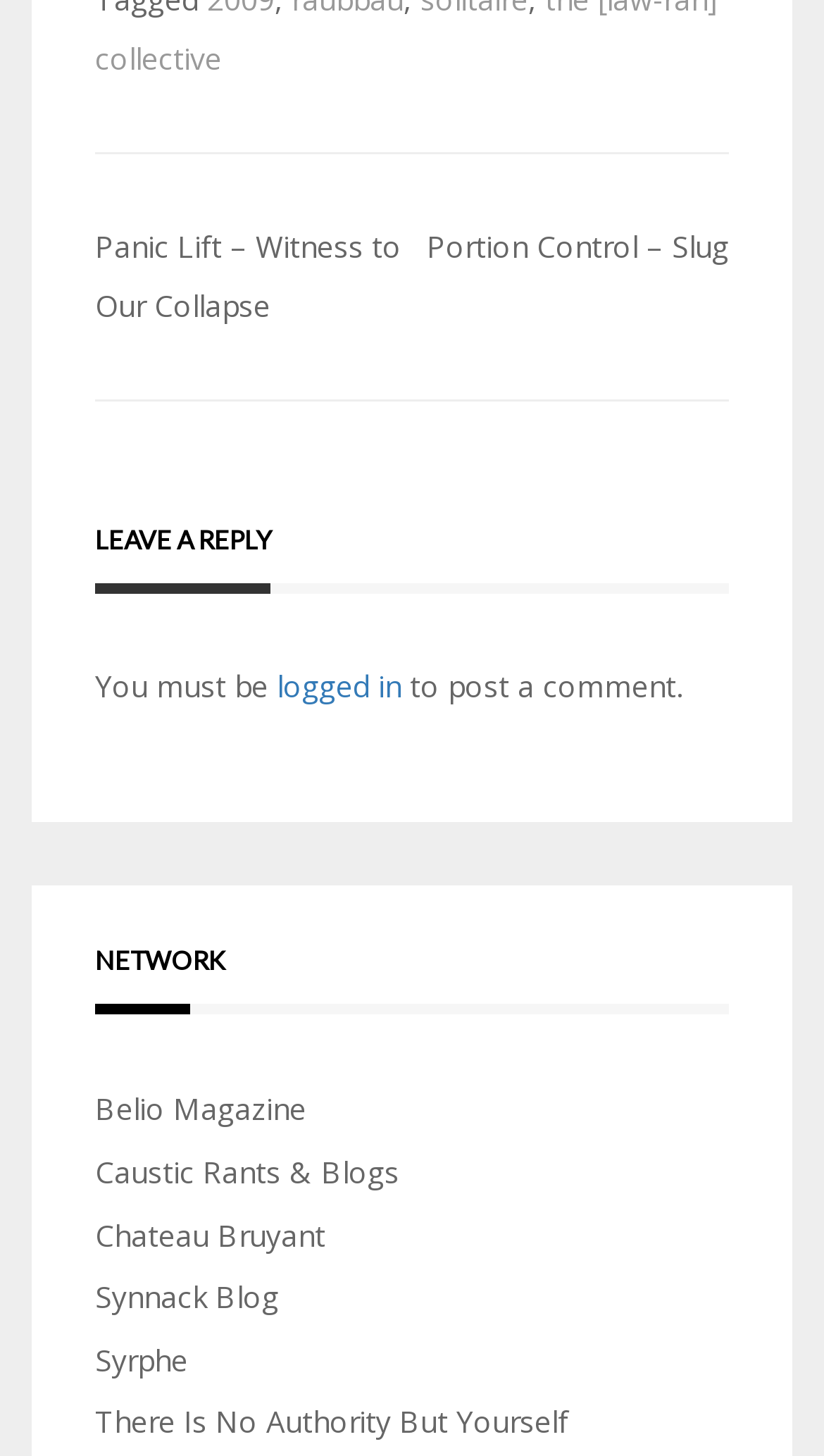What is the last link under the 'NETWORK' heading?
Utilize the image to construct a detailed and well-explained answer.

I looked at the link elements under the 'NETWORK' heading and found the last link element, which has the text 'There Is No Authority But Yourself'.